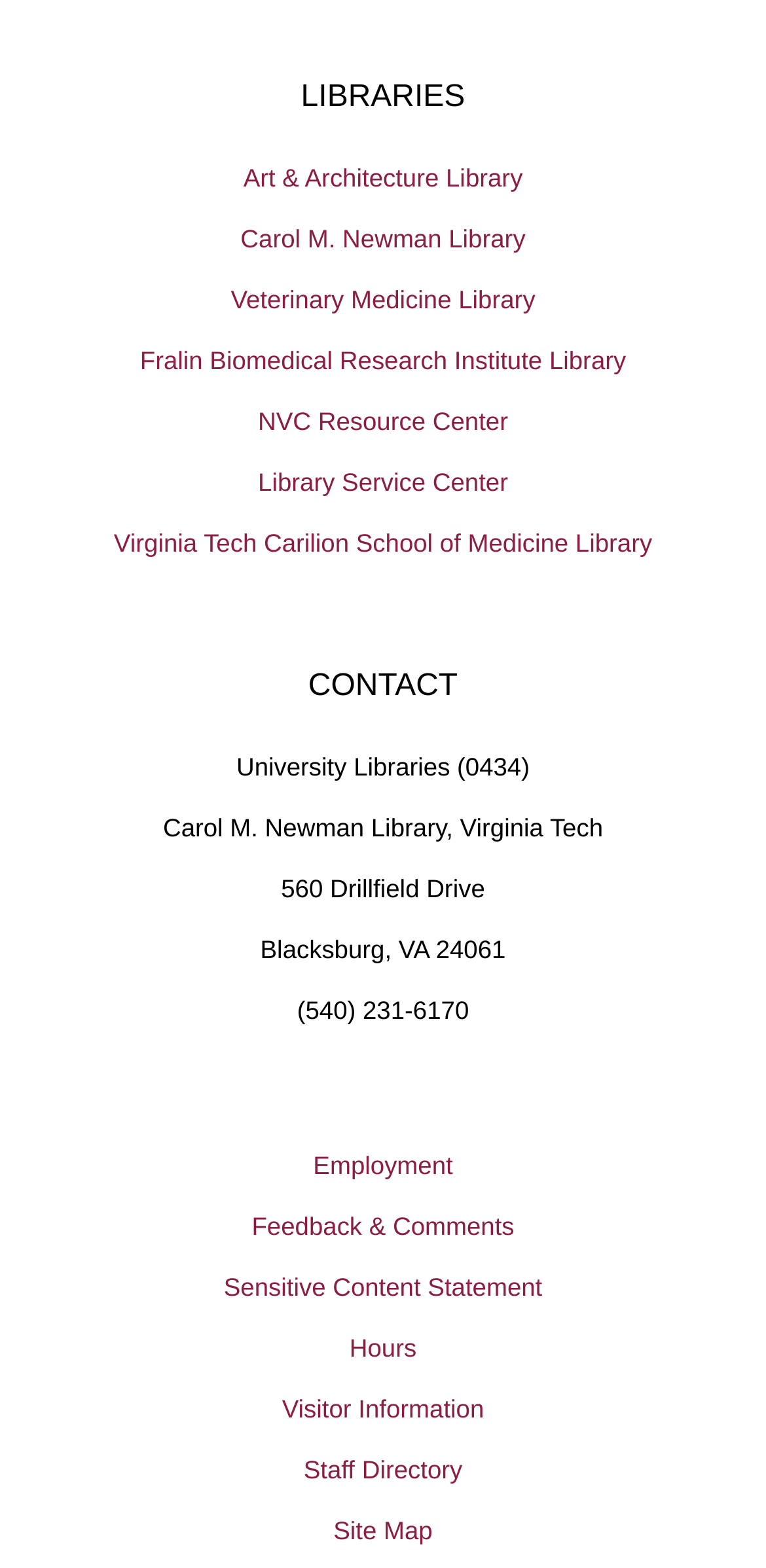What is the phone number of the University Libraries?
Carefully analyze the image and provide a thorough answer to the question.

I found the phone number in the StaticText element, which provides the phone number as '(540) 231-6170'.